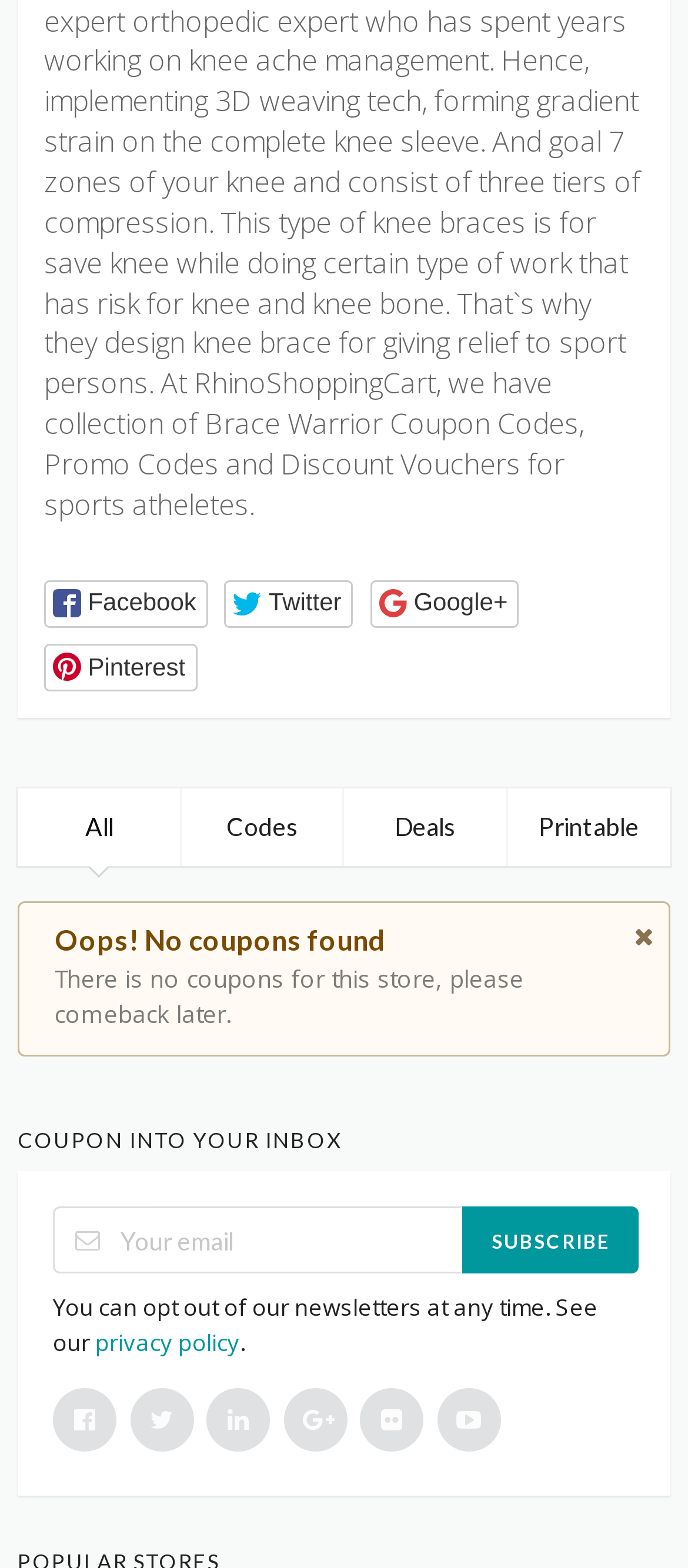Answer the following query with a single word or phrase:
What is the purpose of the textbox?

Enter email